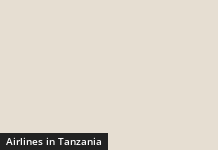Create a detailed narrative that captures the essence of the image.

The image features a simple yet elegant design showcasing the text "Airlines in Tanzania." The backdrop is a soft, neutral color, creating a clean and minimalistic appearance that draws attention to the prominent black banner at the bottom, where the text is displayed. This visual representation serves to emphasize the topic of airlines operating in Tanzania, likely inviting readers to explore more about air travel options within the country. It is likely part of a larger article or section that discusses travel, tips, and information relevant to flying within and to Tanzania.